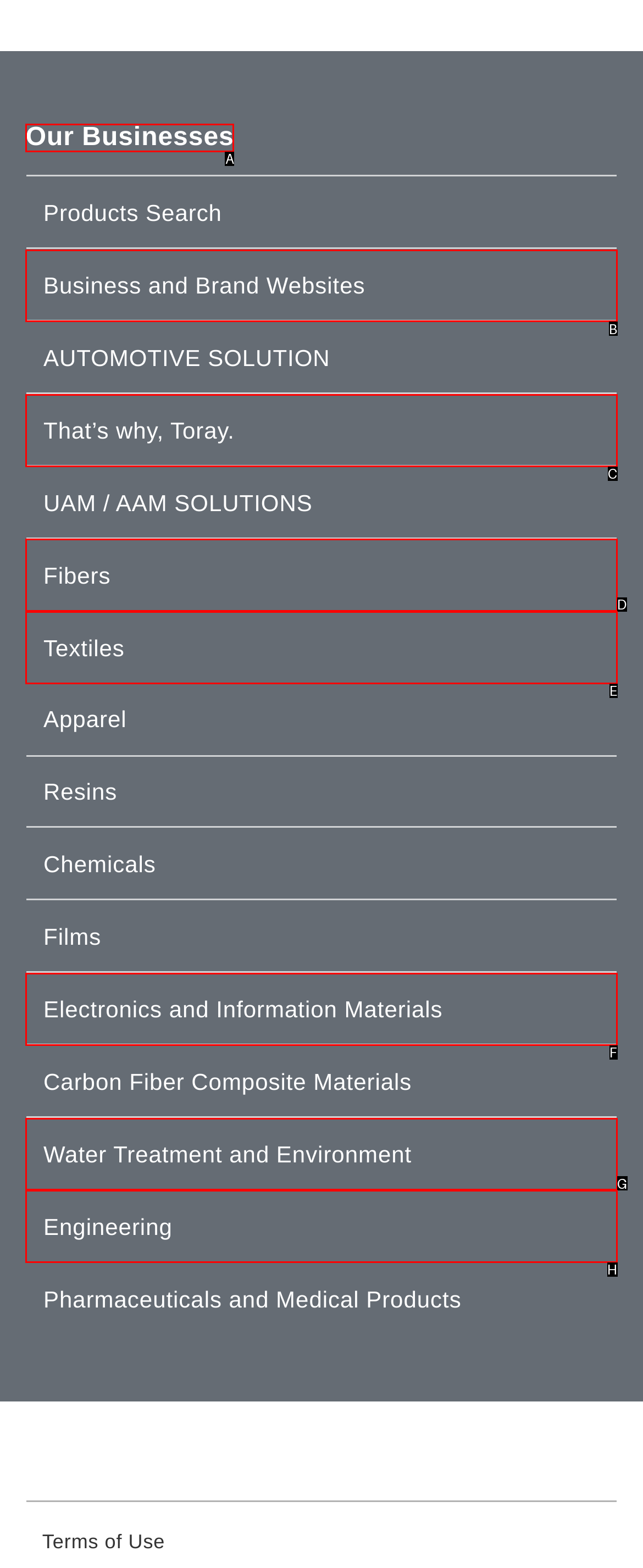Which UI element corresponds to this description: Engineering
Reply with the letter of the correct option.

H